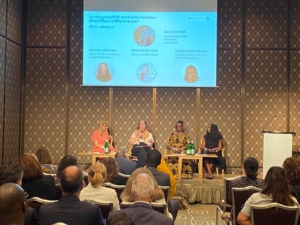Offer an in-depth caption for the image.

The image captures a panel discussion at the World Health Assembly 2023, highlighting important conversations around community health and universal health coverage. Seated on stage are several prominent speakers, including Christine Wambui from the Women in Global Health and others. They are engaged in a dialogue about the pivotal role of professionalized community health workers (CHWs) in advancing health equity and access. Attendees, visible in the foreground, are intently listening, reflecting the collaborative spirit of this significant global health event. The backdrop features a presentation giving context to the discussion, emphasizing its relevance and urgency in the ongoing health landscape.